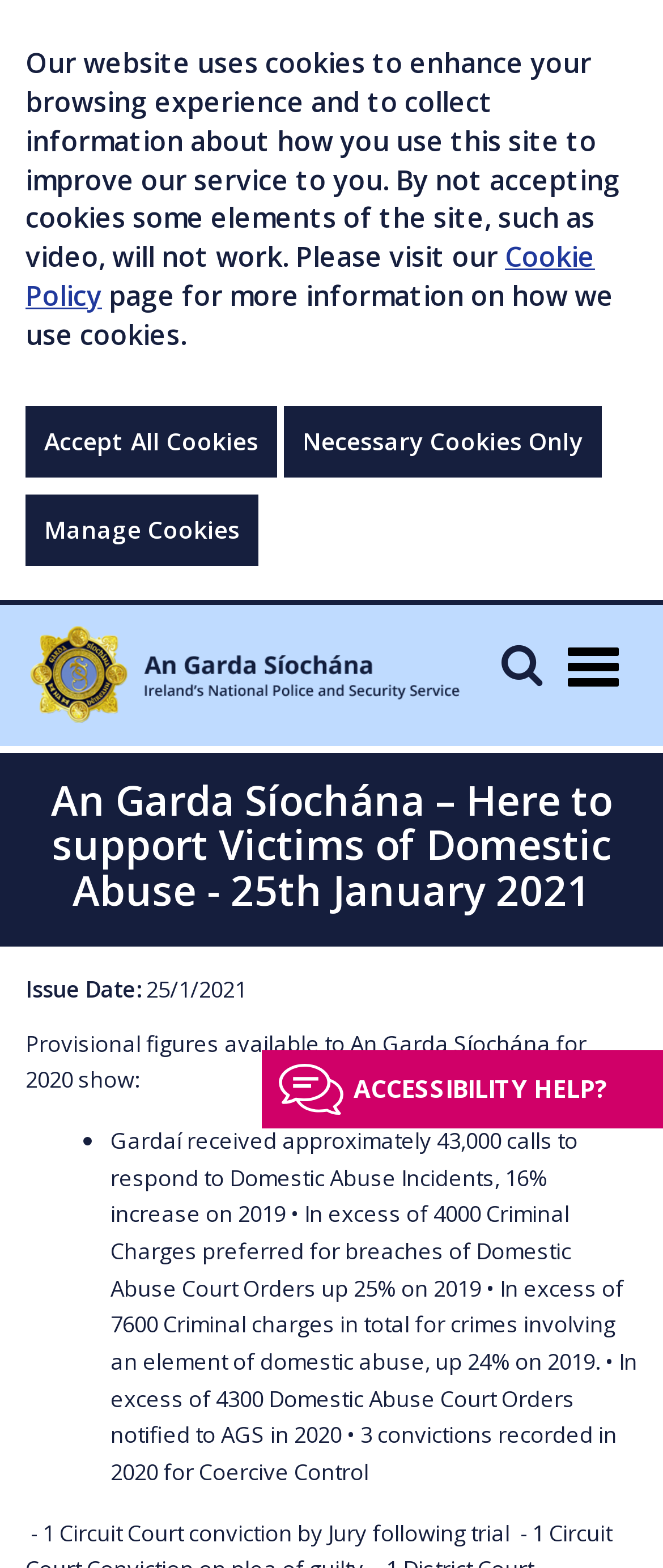Identify and provide the text of the main header on the webpage.

An Garda Síochána – Here to support Victims of Domestic Abuse - 25th January 2021